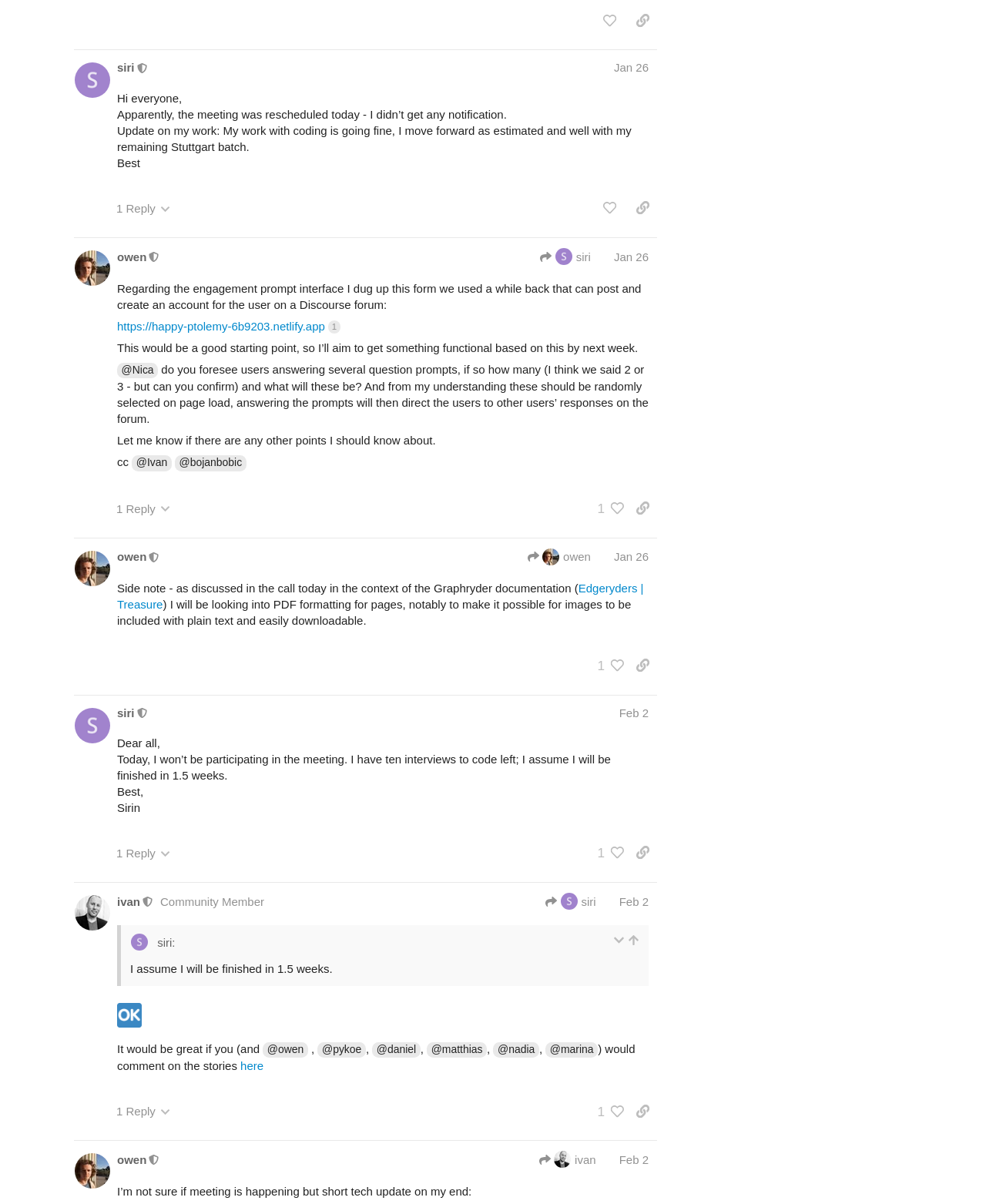From the webpage screenshot, identify the region described by Jan 26. Provide the bounding box coordinates as (top-left x, top-left y, bottom-right x, bottom-right y), with each value being a floating point number between 0 and 1.

[0.623, 0.208, 0.658, 0.219]